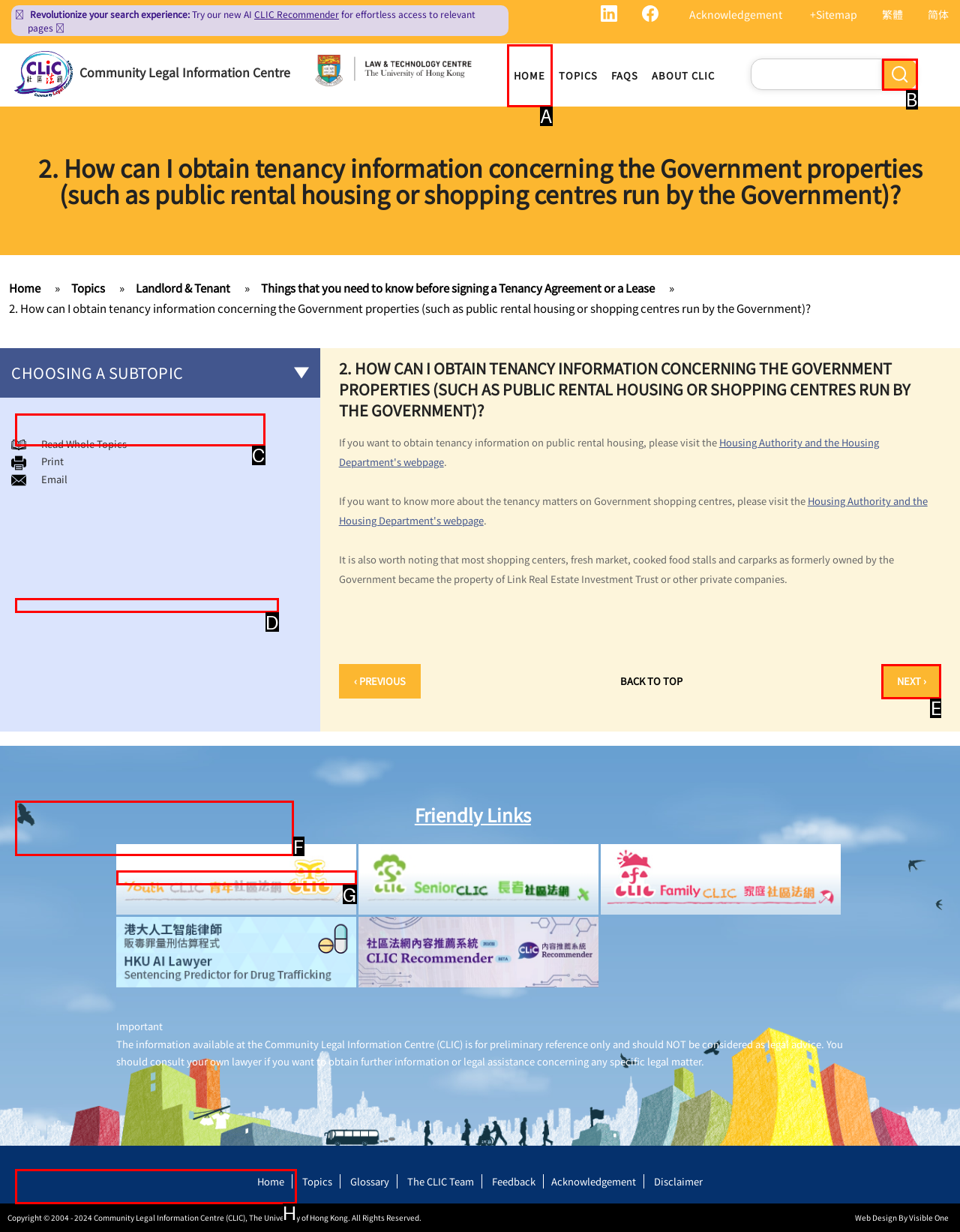From the description: alt="image 3", select the HTML element that fits best. Reply with the letter of the appropriate option.

G